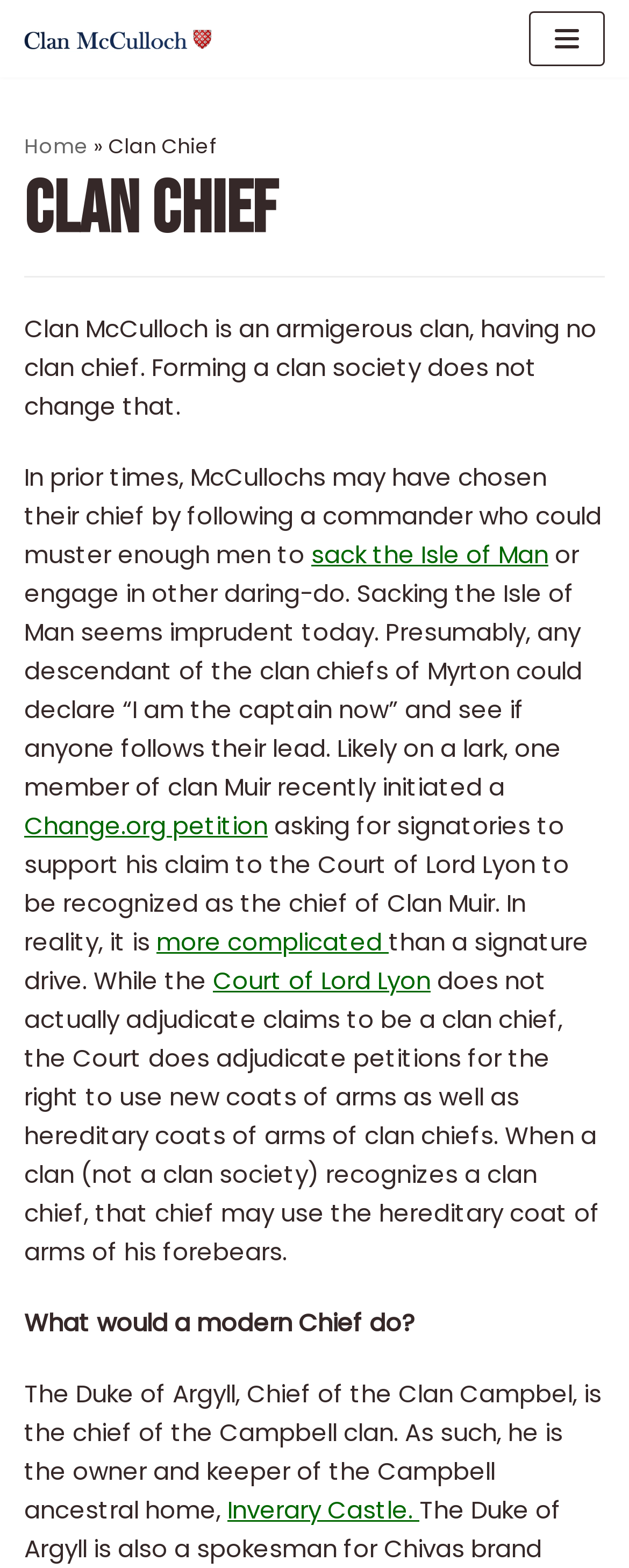Locate the bounding box coordinates of the clickable area to execute the instruction: "Open the 'Navigation Menu'". Provide the coordinates as four float numbers between 0 and 1, represented as [left, top, right, bottom].

[0.841, 0.007, 0.962, 0.042]